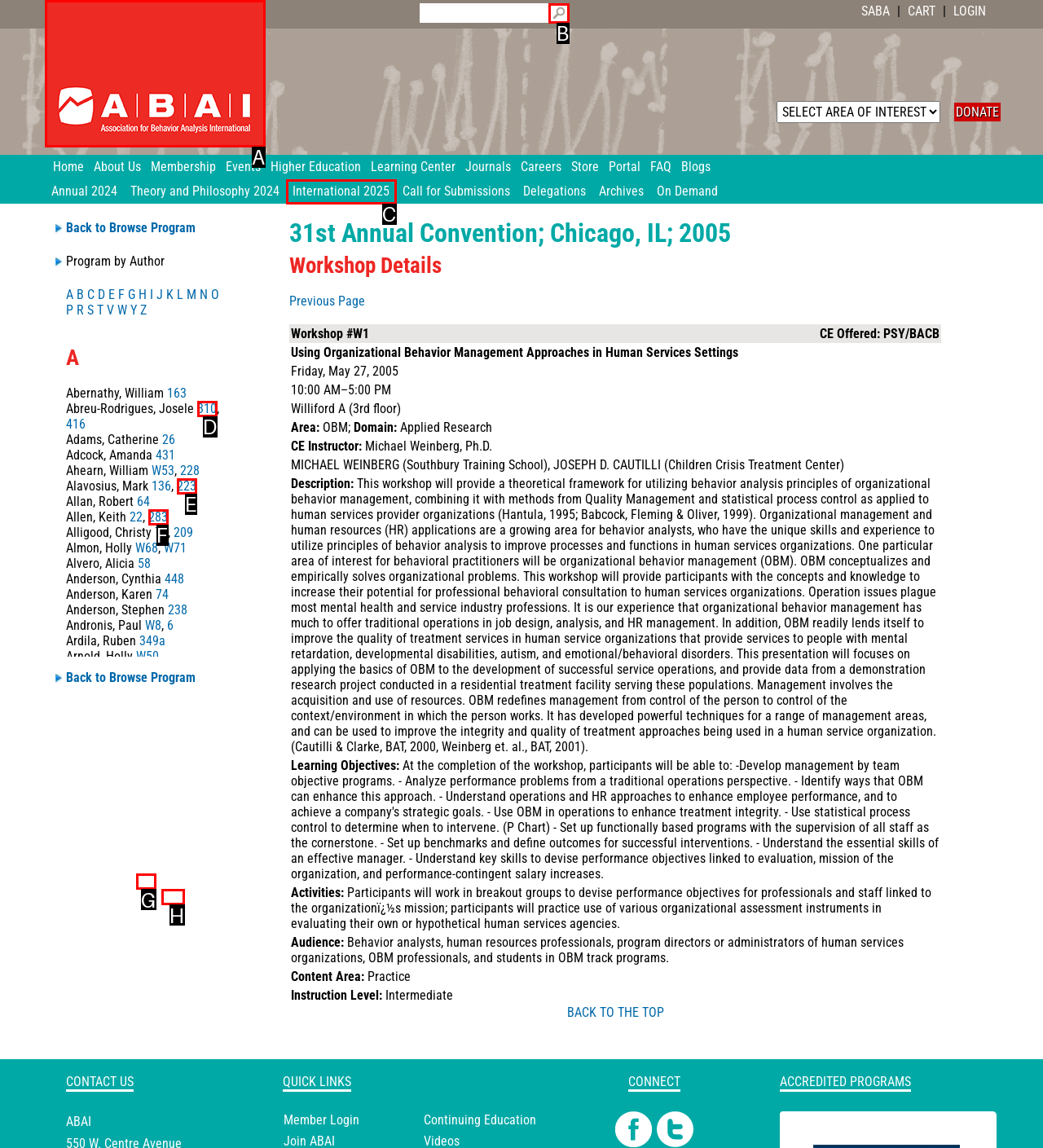Select the letter that corresponds to the description: alt="Search" name="searchButton" title="Search". Provide your answer using the option's letter.

B